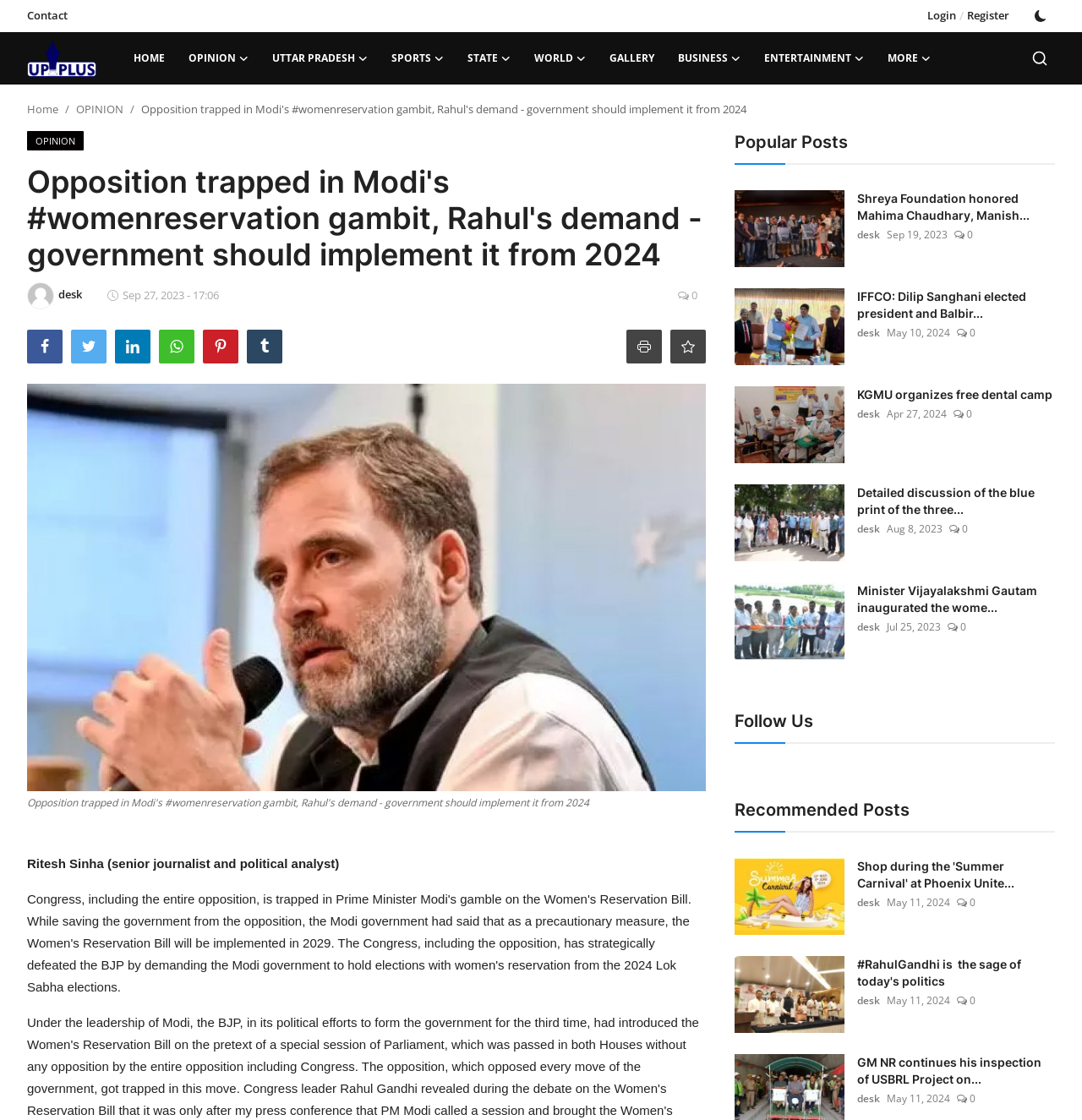What is the name of the logo?
Look at the image and respond with a one-word or short-phrase answer.

logo